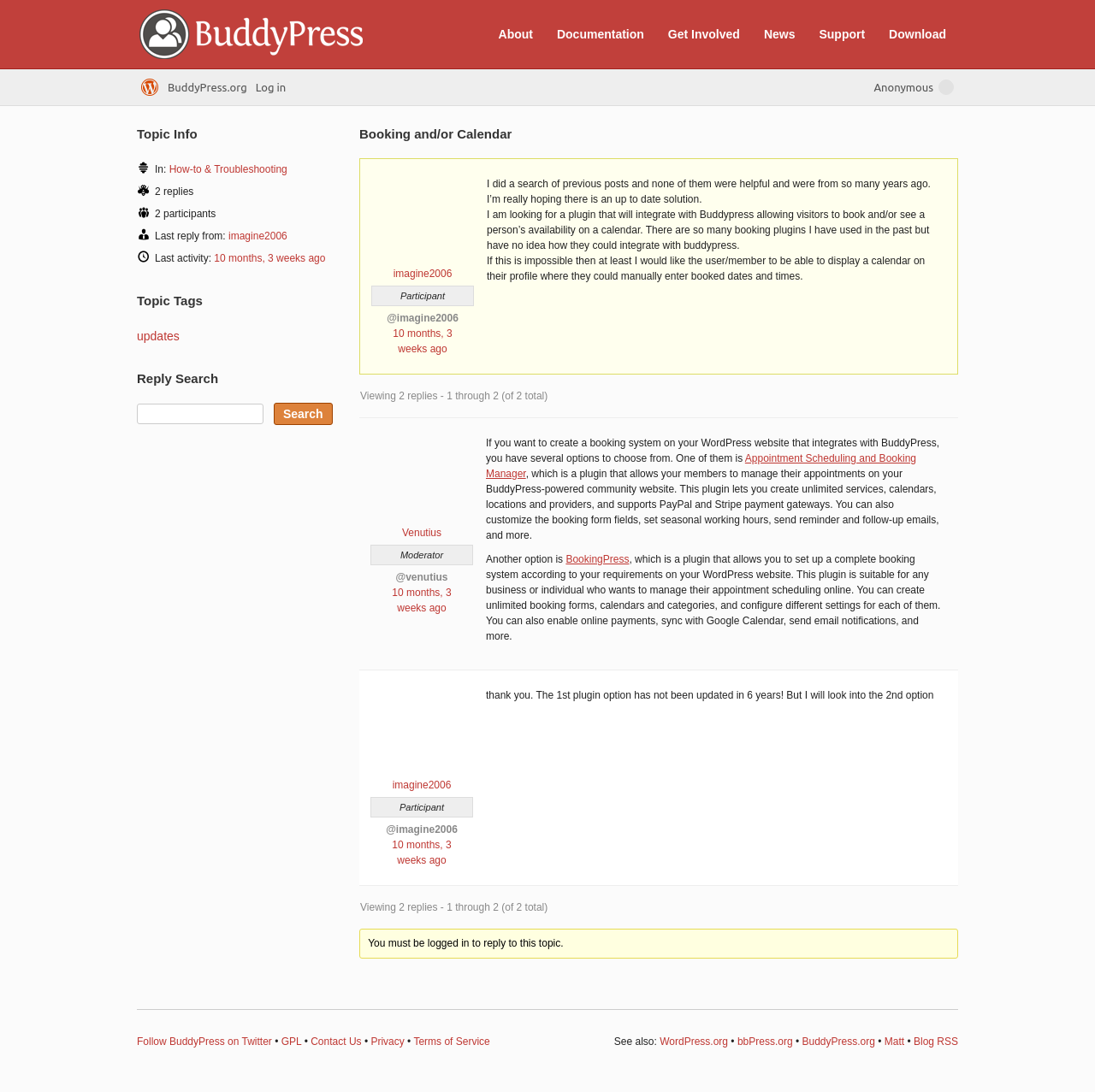Please determine the bounding box coordinates for the element with the description: "imagine2006".

[0.335, 0.231, 0.437, 0.258]